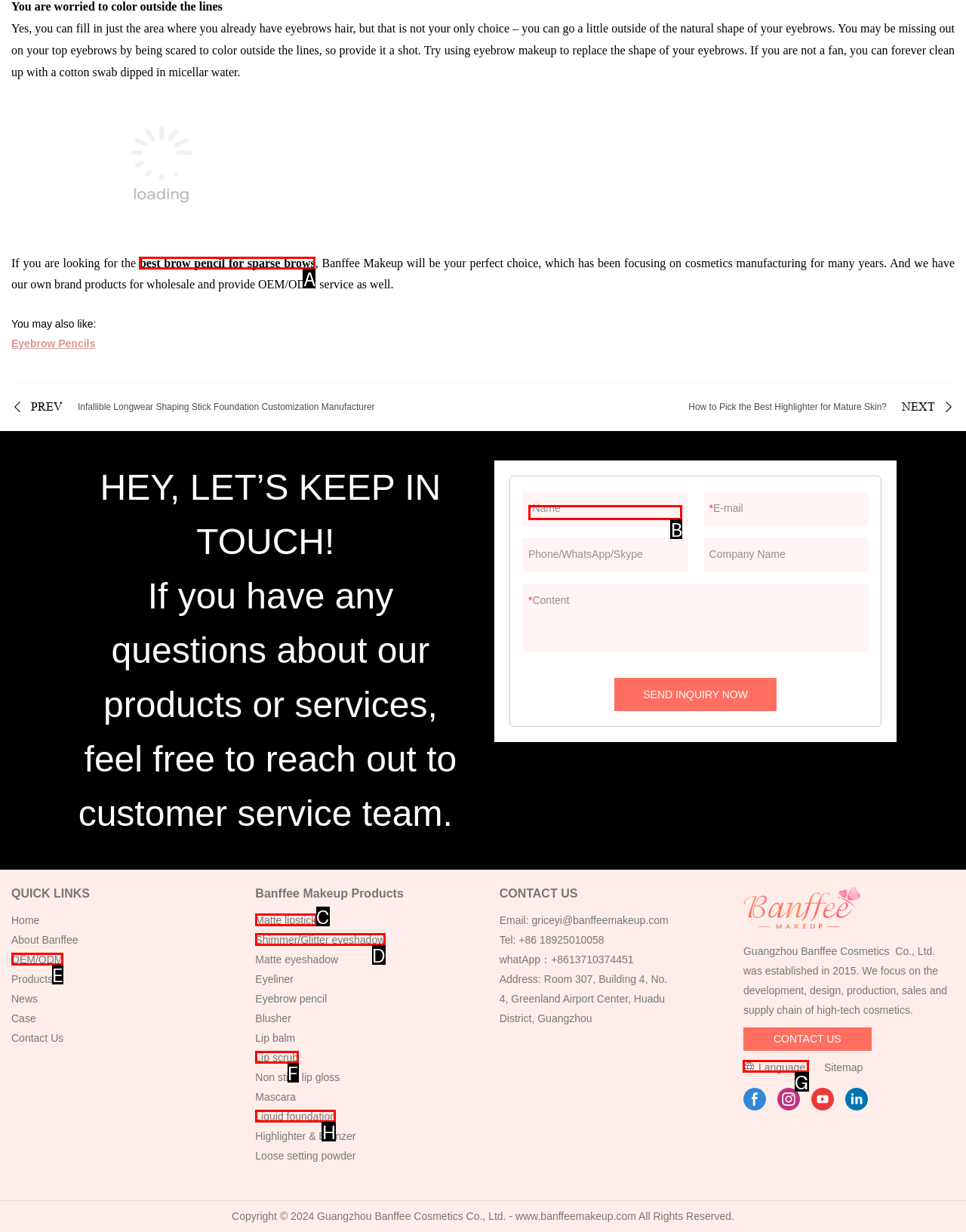Identify the correct UI element to click to follow this instruction: Fill in the 'Name' textbox
Respond with the letter of the appropriate choice from the displayed options.

B